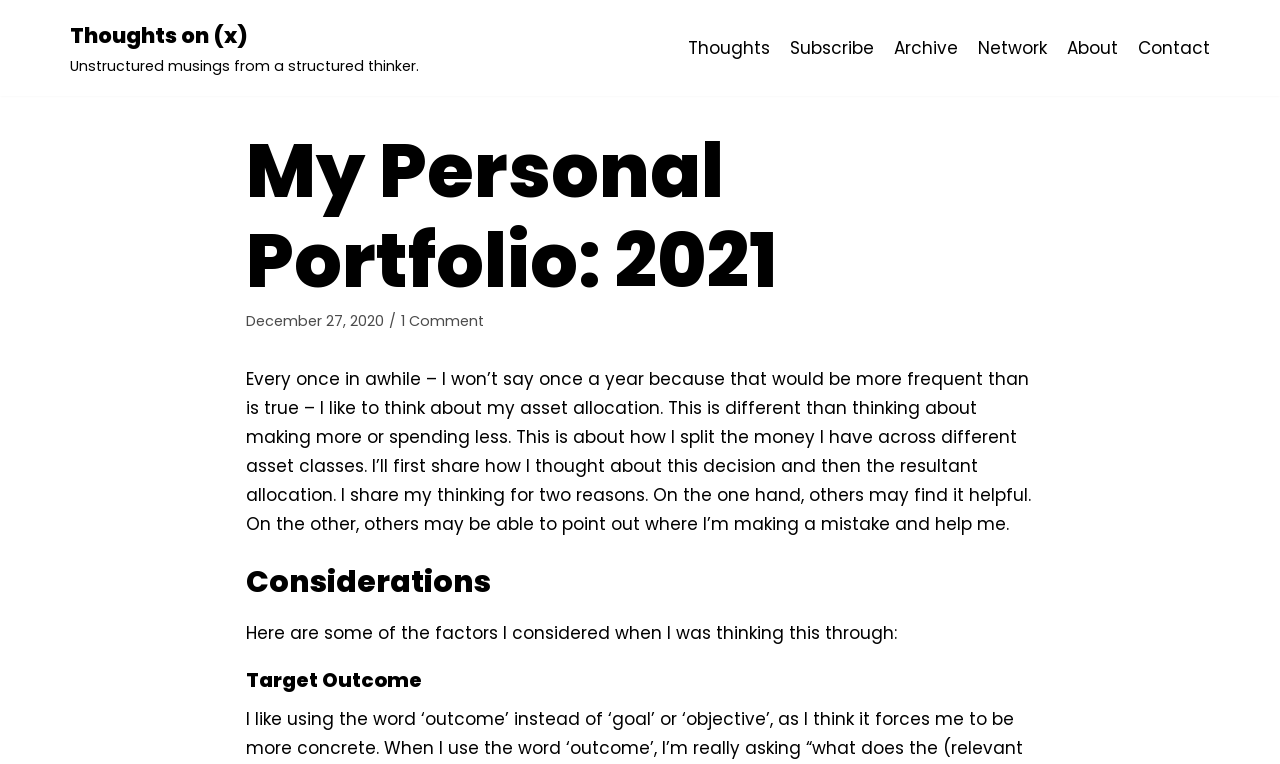Please determine the bounding box coordinates of the element's region to click for the following instruction: "Click the 'Home' link".

None